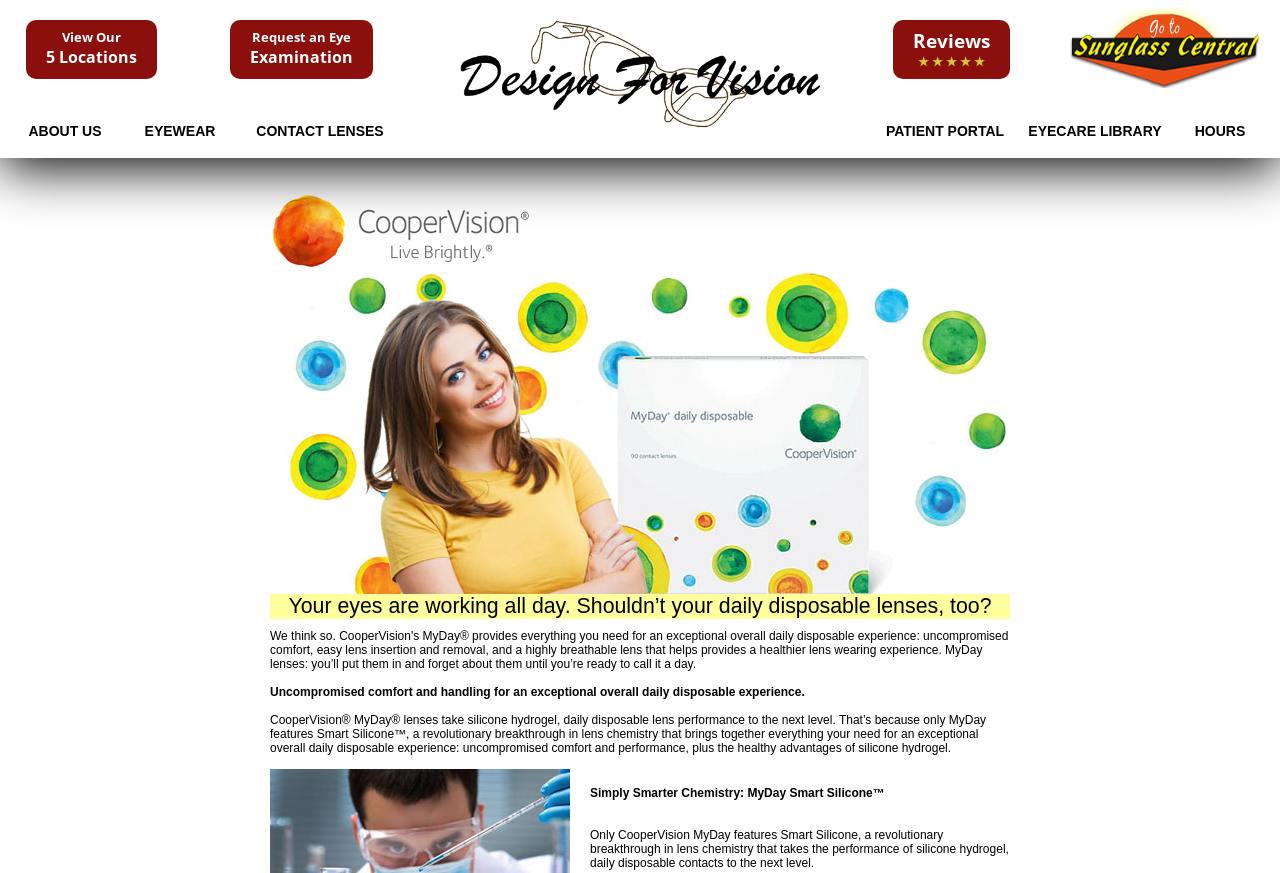Provide a brief response using a word or short phrase to this question:
What is the benefit of using CooperVision's MyDay lenses?

Uncompromised comfort and performance